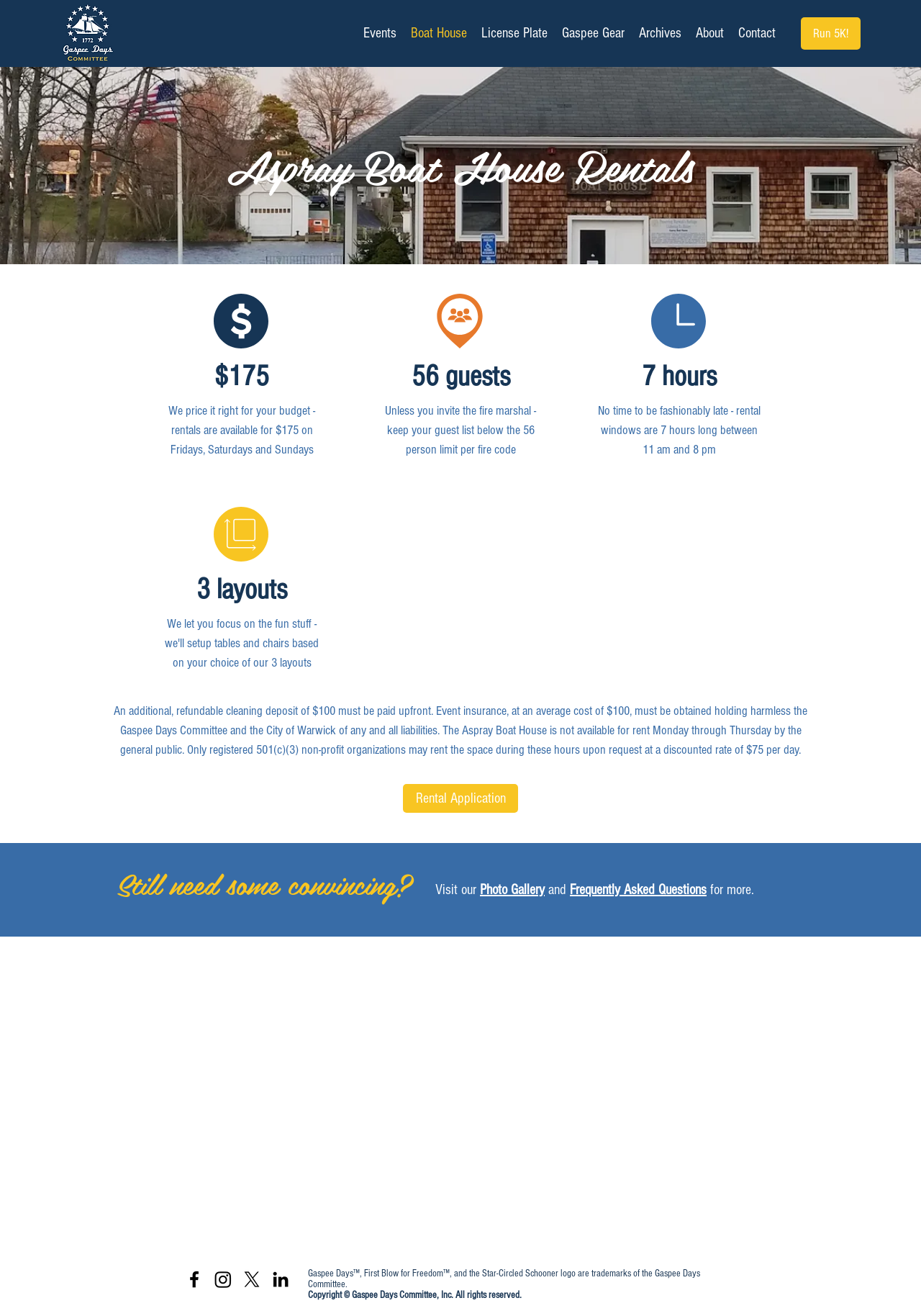Provide your answer to the question using just one word or phrase: What is the duration of the rental window?

7 hours